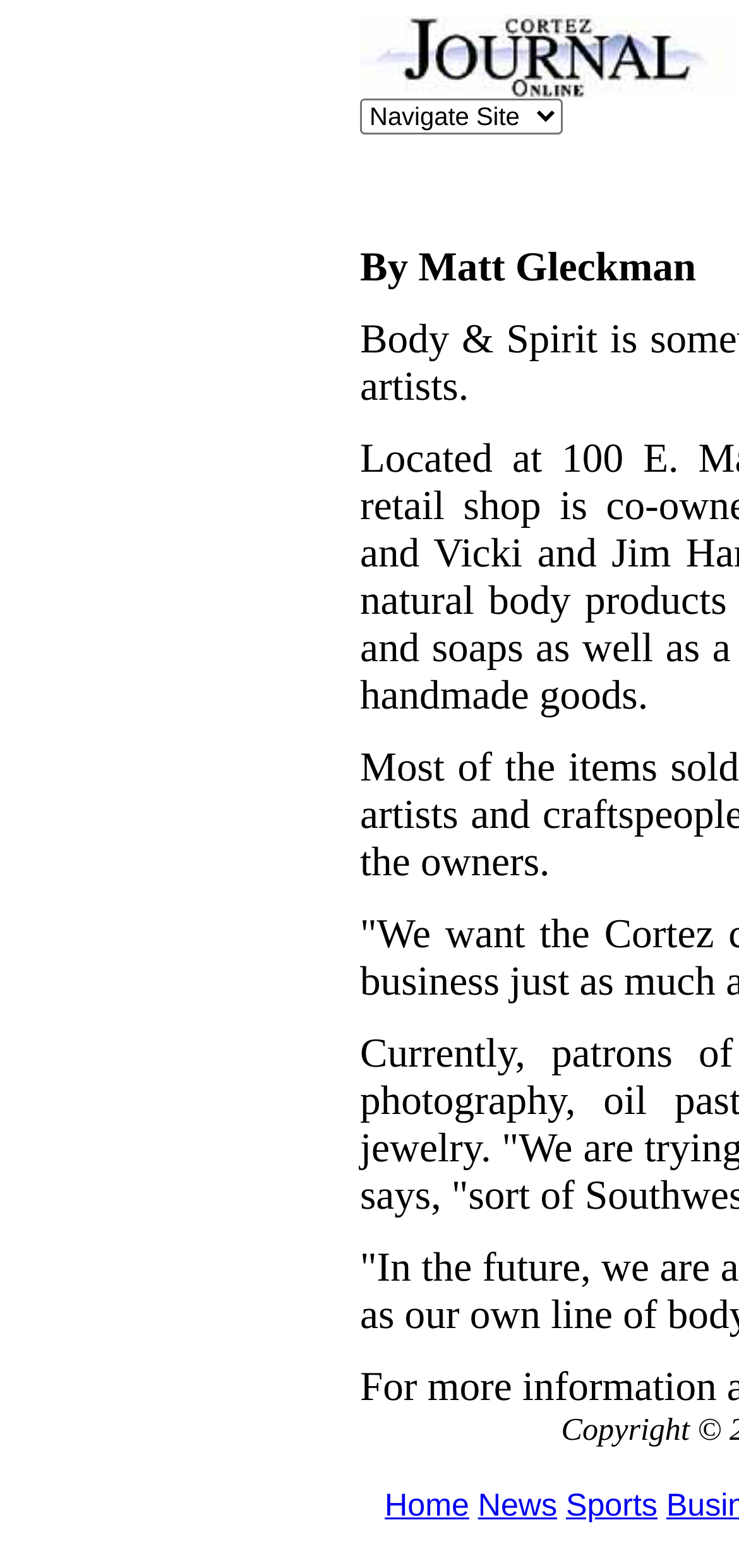What is the purpose of the combo box?
Answer the question with as much detail as you can, using the image as a reference.

The combo box is located next to the 'Cortez Journal' link, and its purpose is to navigate the site, as indicated by the text 'Navigate Site'.